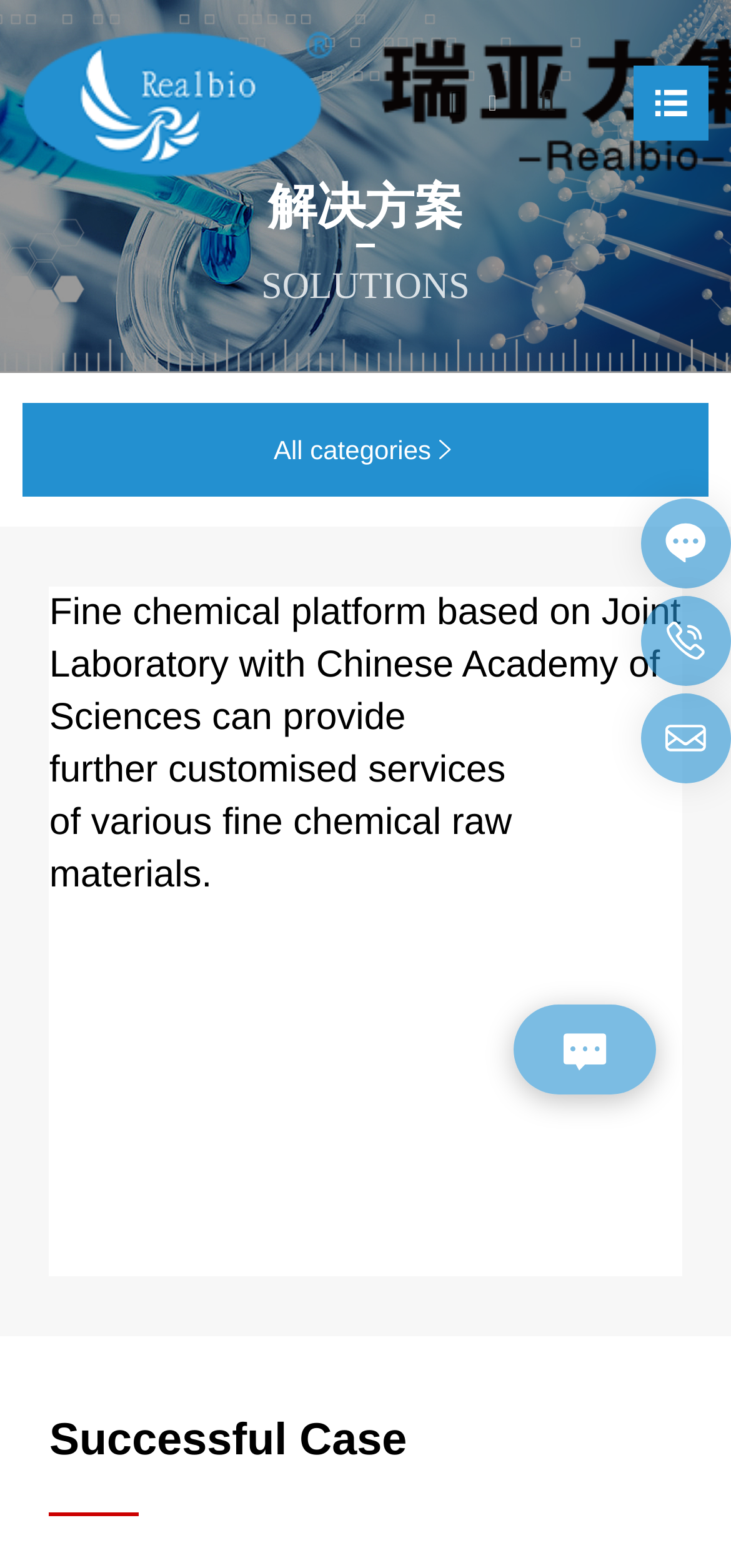What is the company's fine chemical platform based on?
Could you give a comprehensive explanation in response to this question?

According to the text on the webpage, the company's fine chemical platform is based on a Joint Laboratory with Chinese Academy of Sciences, which suggests that the company has a strong research background.